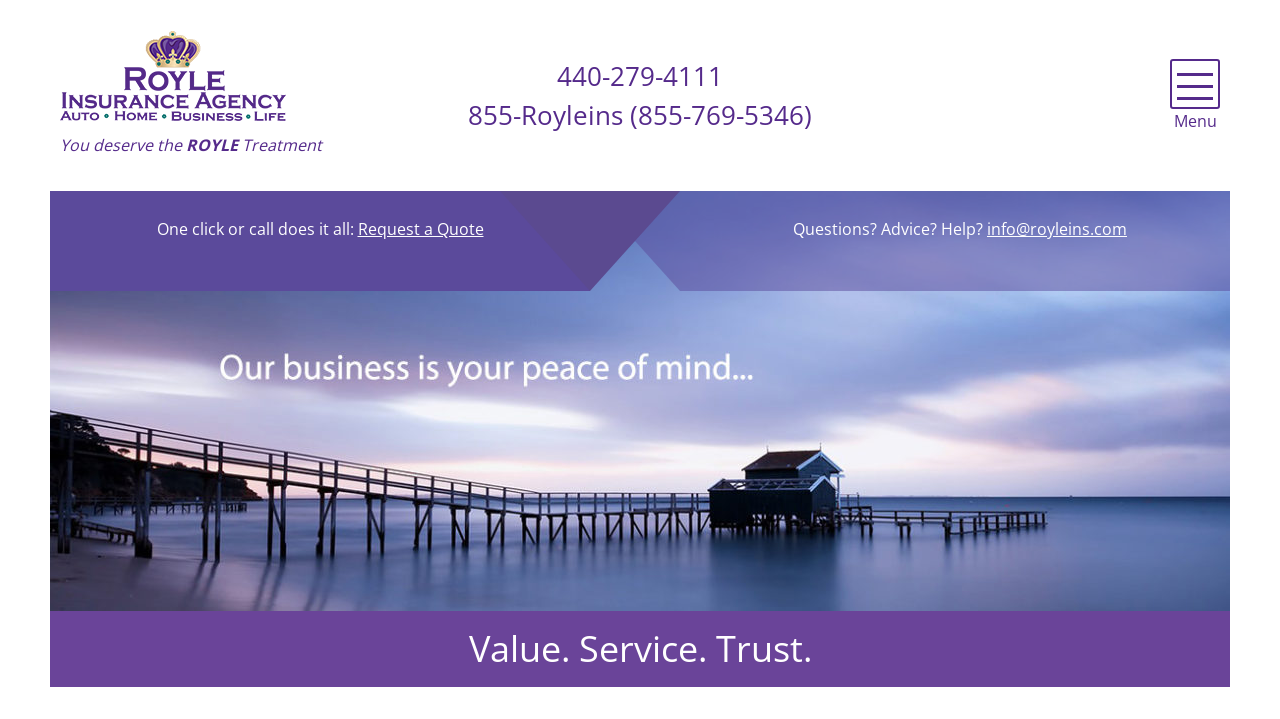Identify the bounding box coordinates for the UI element described as: "440-279-4111". The coordinates should be provided as four floats between 0 and 1: [left, top, right, bottom].

[0.435, 0.08, 0.565, 0.13]